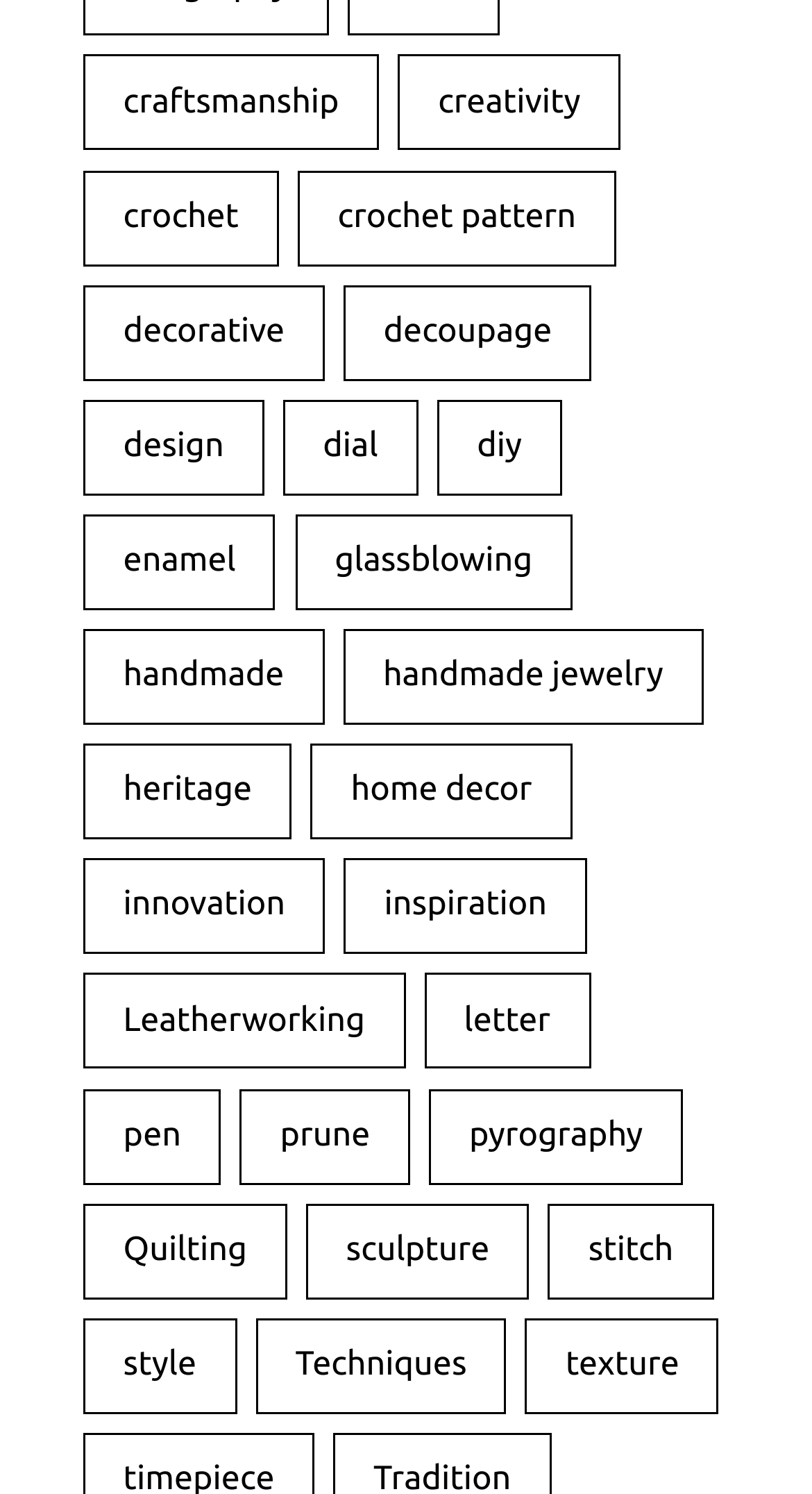Is there a category related to textiles?
Please use the image to provide a one-word or short phrase answer.

yes